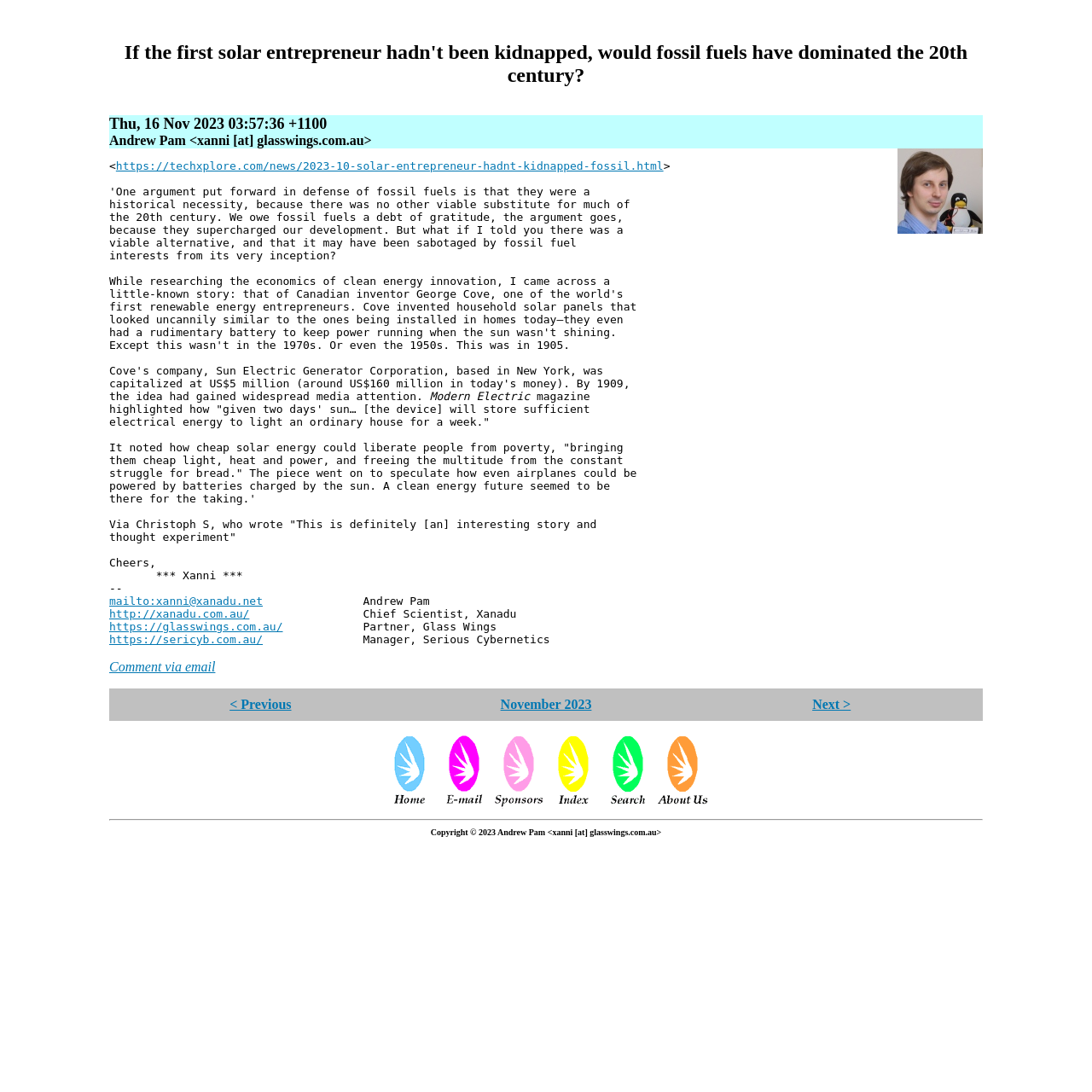Find and provide the bounding box coordinates for the UI element described here: "alt="E-Mail"". The coordinates should be given as four float numbers between 0 and 1: [left, top, right, bottom].

[0.402, 0.73, 0.448, 0.743]